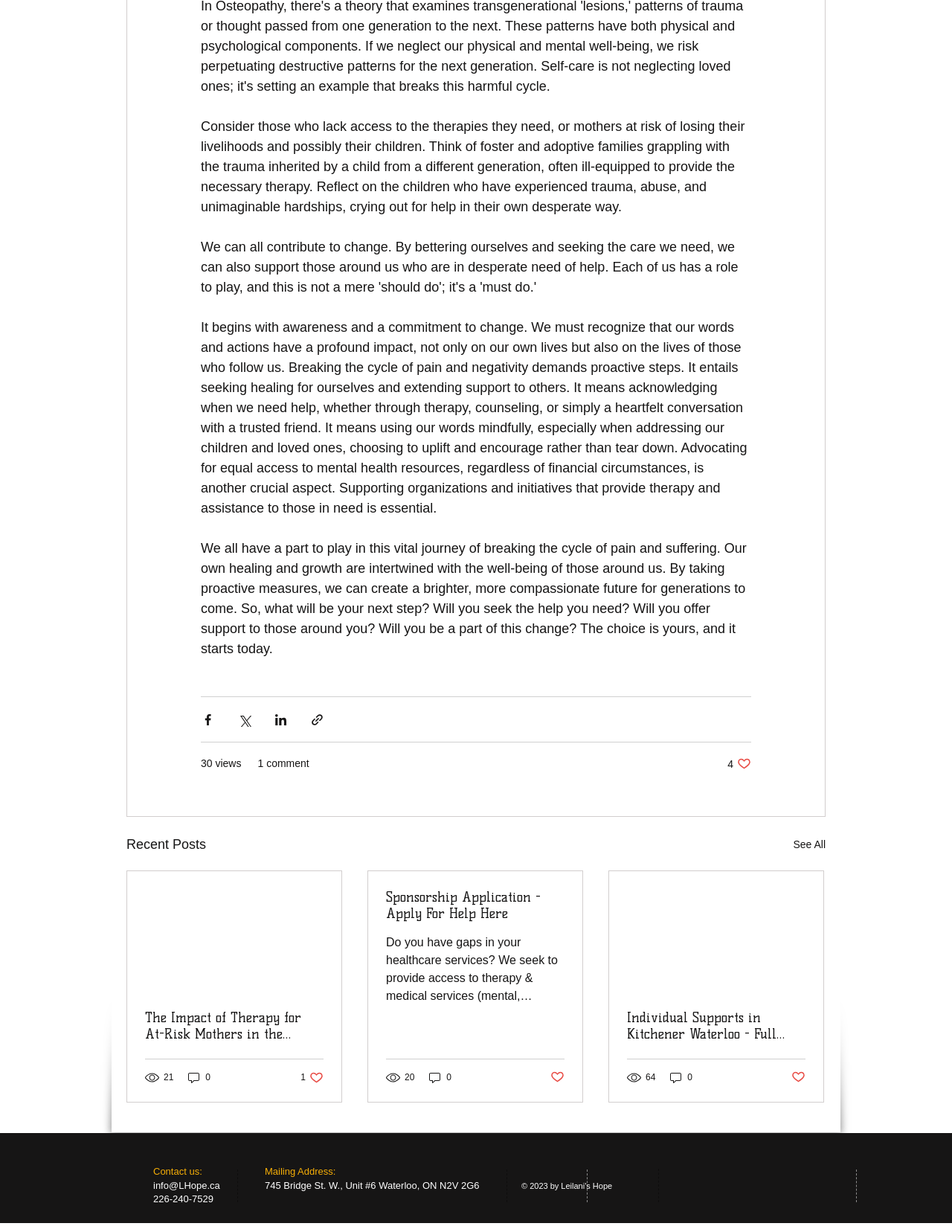What is the phone number listed for contact?
Answer the question in as much detail as possible.

I found the phone number in the contact information section at the bottom of the webpage.